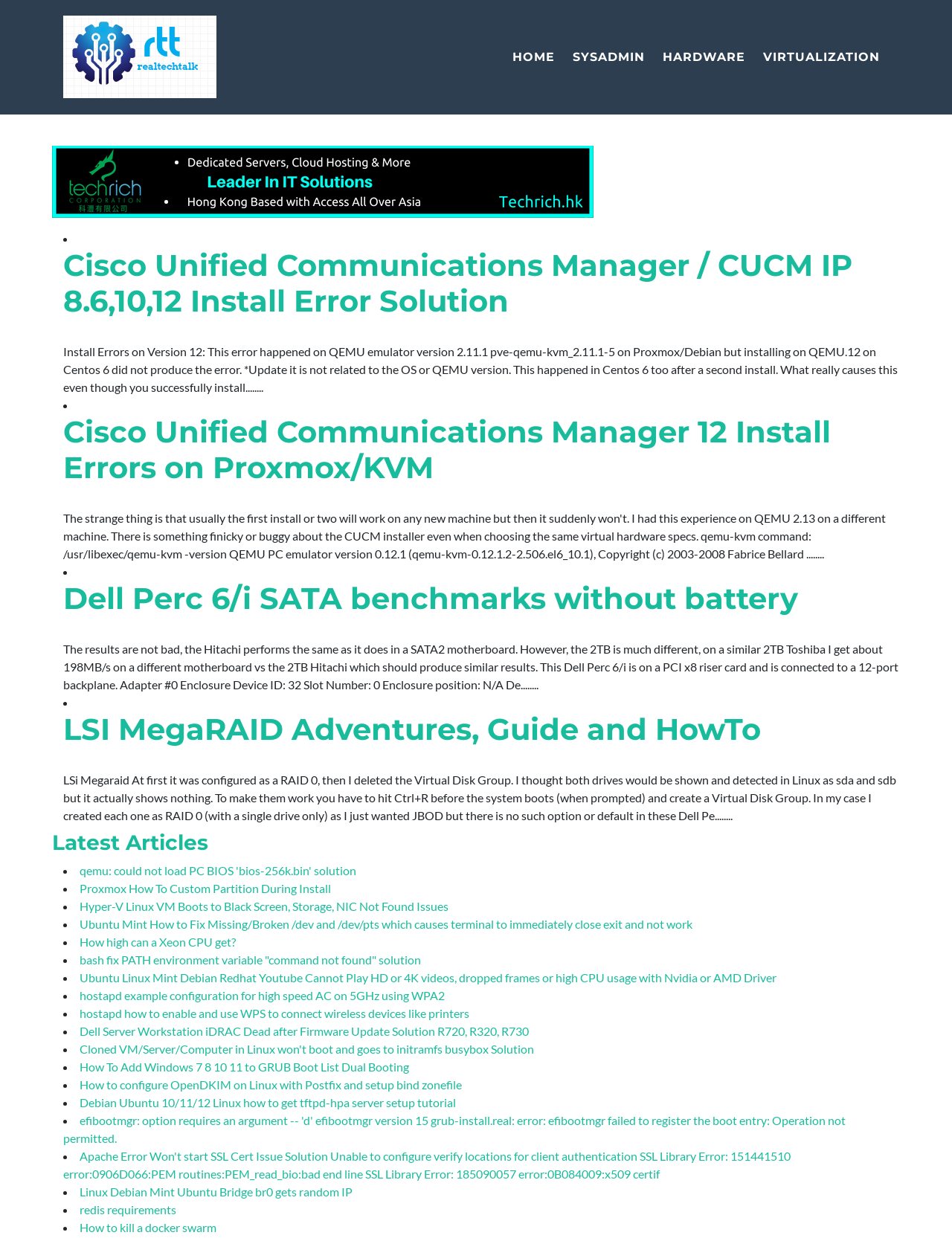Determine the bounding box coordinates of the element's region needed to click to follow the instruction: "Check out Latest Articles". Provide these coordinates as four float numbers between 0 and 1, formatted as [left, top, right, bottom].

[0.055, 0.669, 0.945, 0.689]